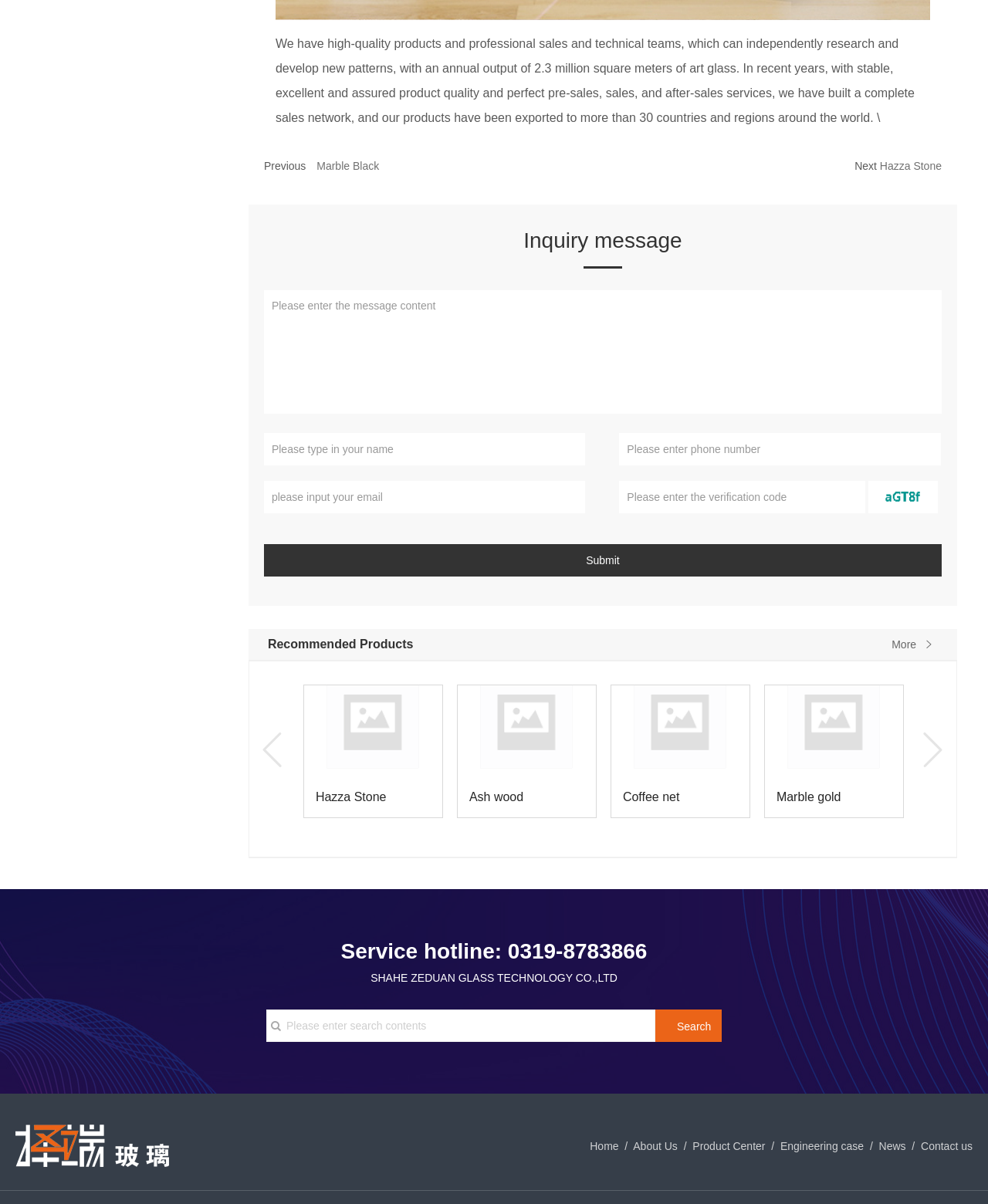Respond with a single word or phrase to the following question:
What is the company's service hotline?

0319-8783866